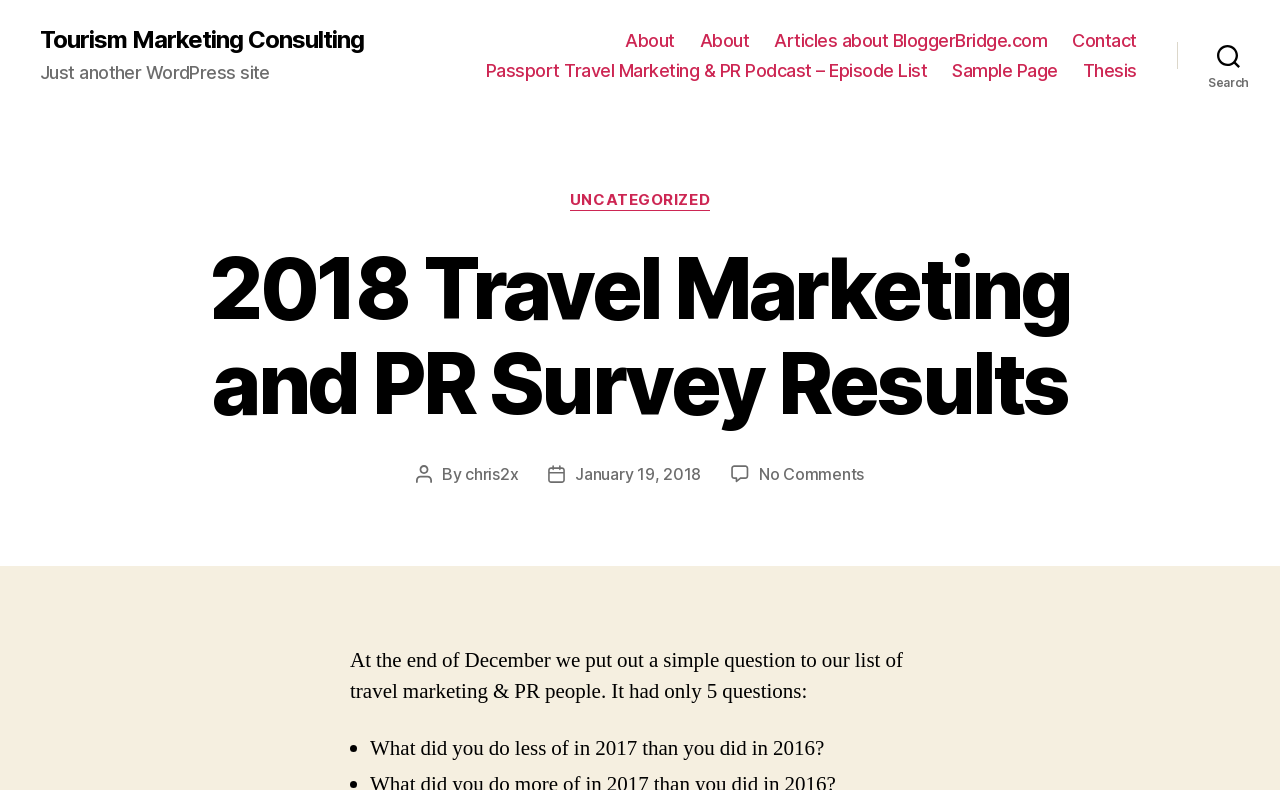Generate a thorough explanation of the webpage's elements.

This webpage is about the 2018 Travel Marketing and PR Survey Results. At the top left, there is a link to "Tourism Marketing Consulting" and a static text "Just another WordPress site". Below them, there is a horizontal navigation menu with links to "About", "Articles about BloggerBridge.com", "Contact", "Passport Travel Marketing & PR Podcast – Episode List", "Sample Page", and "Thesis". 

On the top right, there is a search button. When expanded, it displays a header with categories, including a link to "UNCATEGORIZED". 

The main content of the webpage is a survey result article. The title "2018 Travel Marketing and PR Survey Results" is prominently displayed. Below the title, there is information about the post author, "chris2x", and the post date, "January 19, 2018". 

The article starts with a paragraph of text, "At the end of December we put out a simple question to our list of travel marketing & PR people. It had only 5 questions:". This is followed by a list of questions, with the first question being "What did you do less of in 2017 than you did in 2016?".